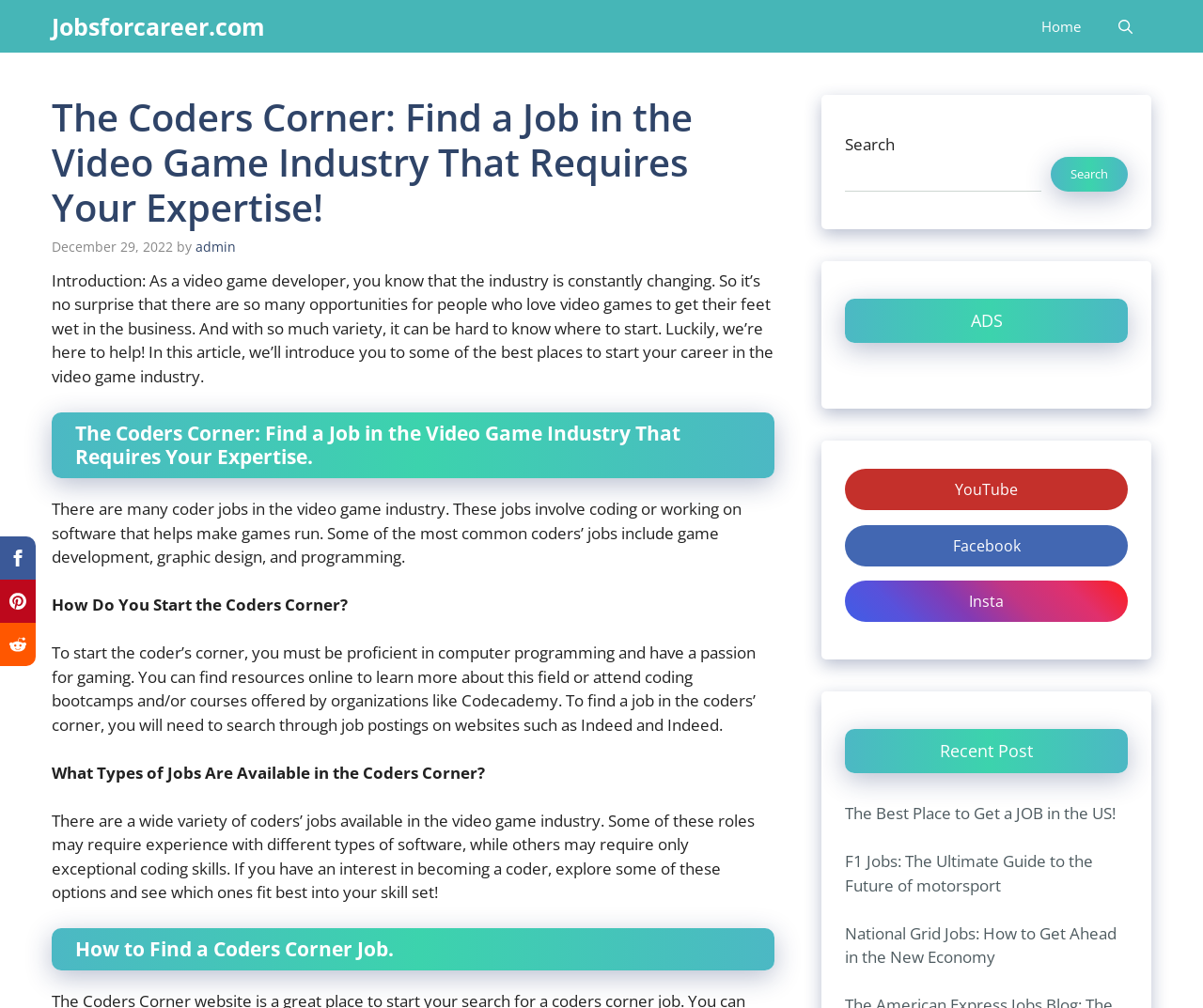Please determine the primary heading and provide its text.

The Coders Corner: Find a Job in the Video Game Industry That Requires Your Expertise!